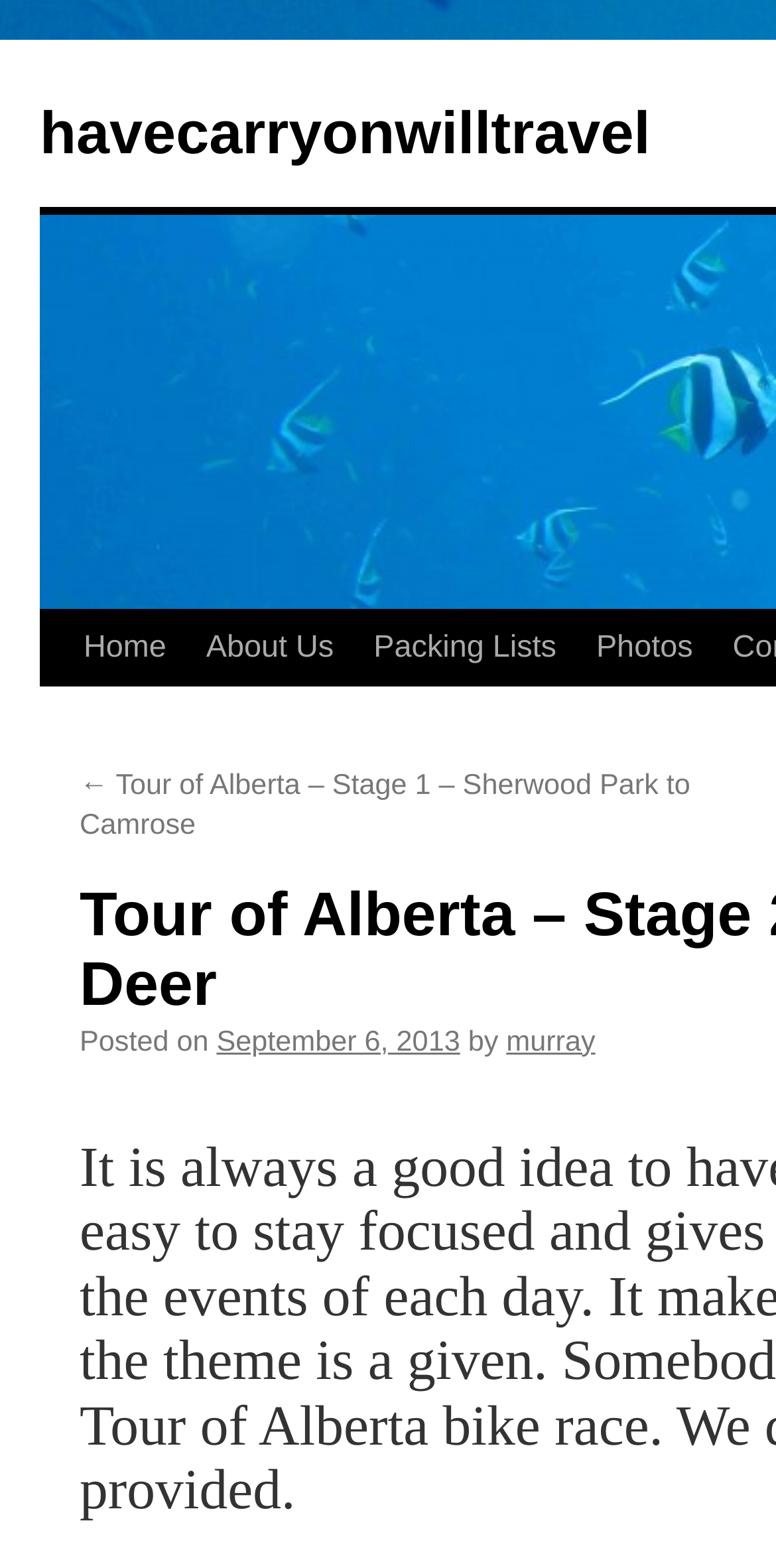Predict the bounding box coordinates of the area that should be clicked to accomplish the following instruction: "view previous stage". The bounding box coordinates should consist of four float numbers between 0 and 1, i.e., [left, top, right, bottom].

[0.103, 0.491, 0.89, 0.537]